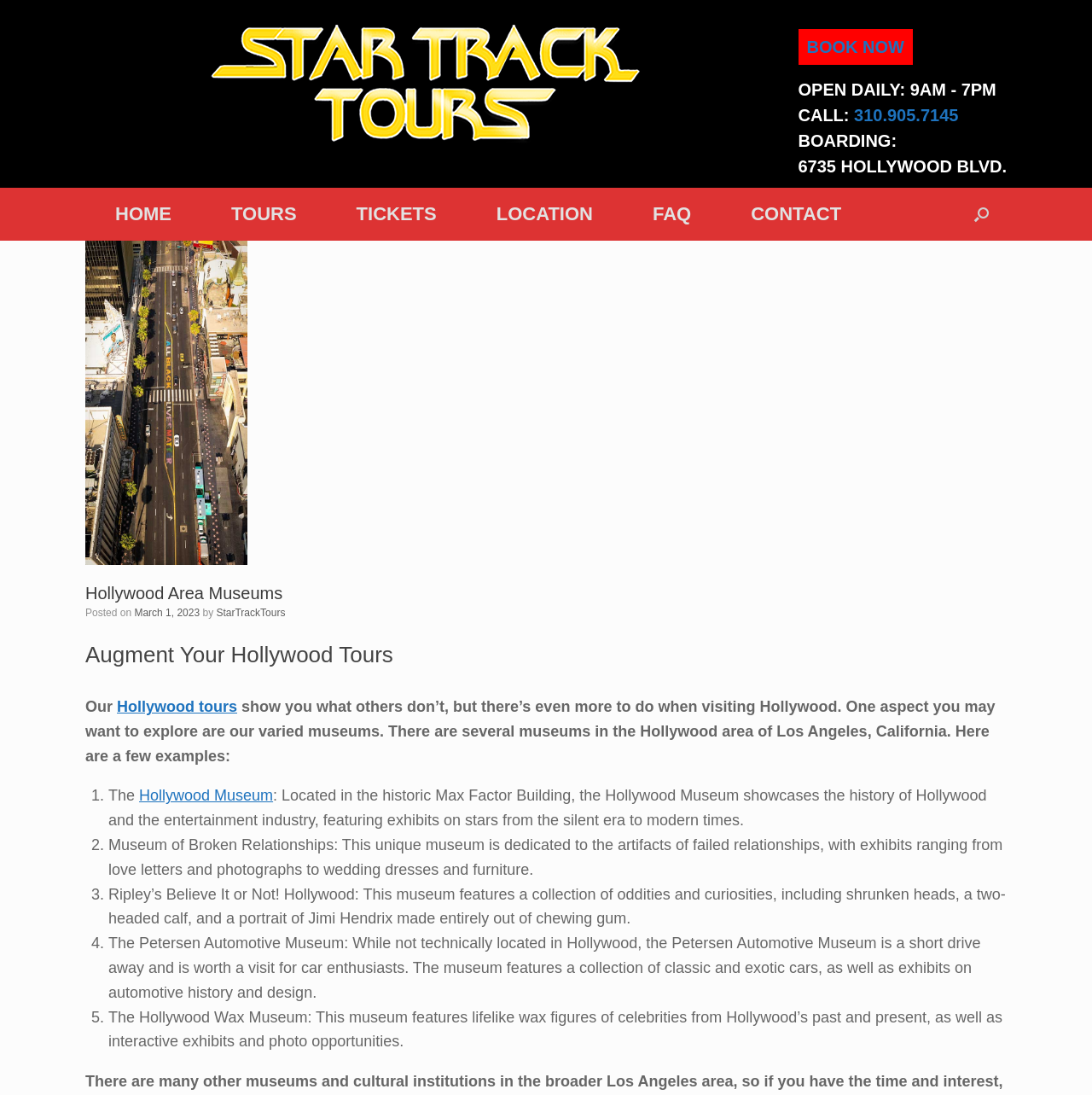Write a detailed summary of the webpage, including text, images, and layout.

The webpage is about Hollywood area museums, with a focus on Star Track Tours. At the top, there is a company logo and a "BOOK NOW" link. Below that, there is a section with contact information, including hours of operation, phone number, and address. 

To the right of the logo, there is a navigation menu with links to "HOME", "TOURS", "TICKETS", "LOCATION", "FAQ", and "CONTACT". Next to the navigation menu, there is a search button.

Below the navigation menu, there is a header section with an image of Hollywood Blvd, near the Hollywood Museum. The main content of the page is divided into two sections. The first section has a heading "Hollywood Area Museums" and a paragraph of text that introduces the topic of museums in the Hollywood area. 

The second section has a heading "Augment Your Hollywood Tours" and a longer paragraph of text that discusses the importance of exploring museums in addition to taking Hollywood tours. This section also includes a list of five museums in the Hollywood area, each with a brief description. The museums listed are the Hollywood Museum, Museum of Broken Relationships, Ripley’s Believe It or Not! Hollywood, The Petersen Automotive Museum, and The Hollywood Wax Museum.